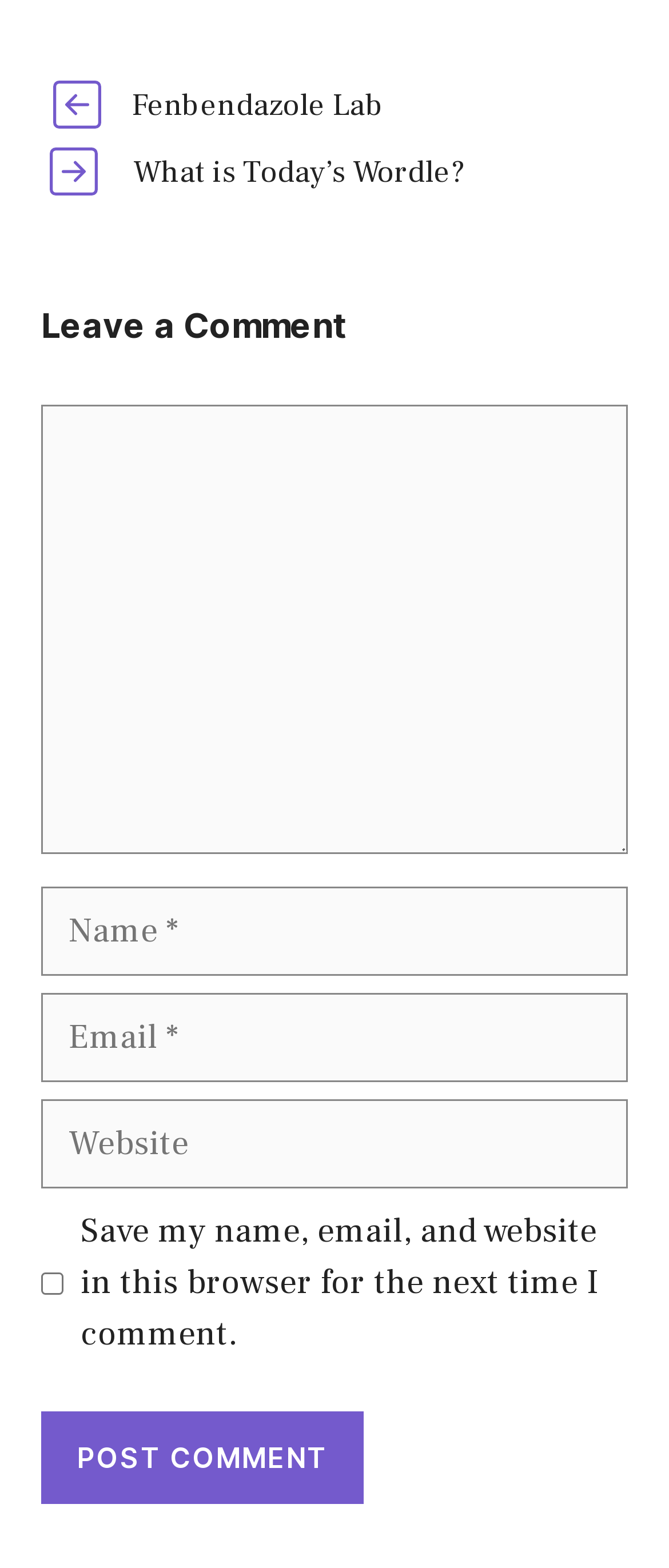Refer to the element description Fenbendazole Lab and identify the corresponding bounding box in the screenshot. Format the coordinates as (top-left x, top-left y, bottom-right x, bottom-right y) with values in the range of 0 to 1.

[0.197, 0.055, 0.574, 0.08]